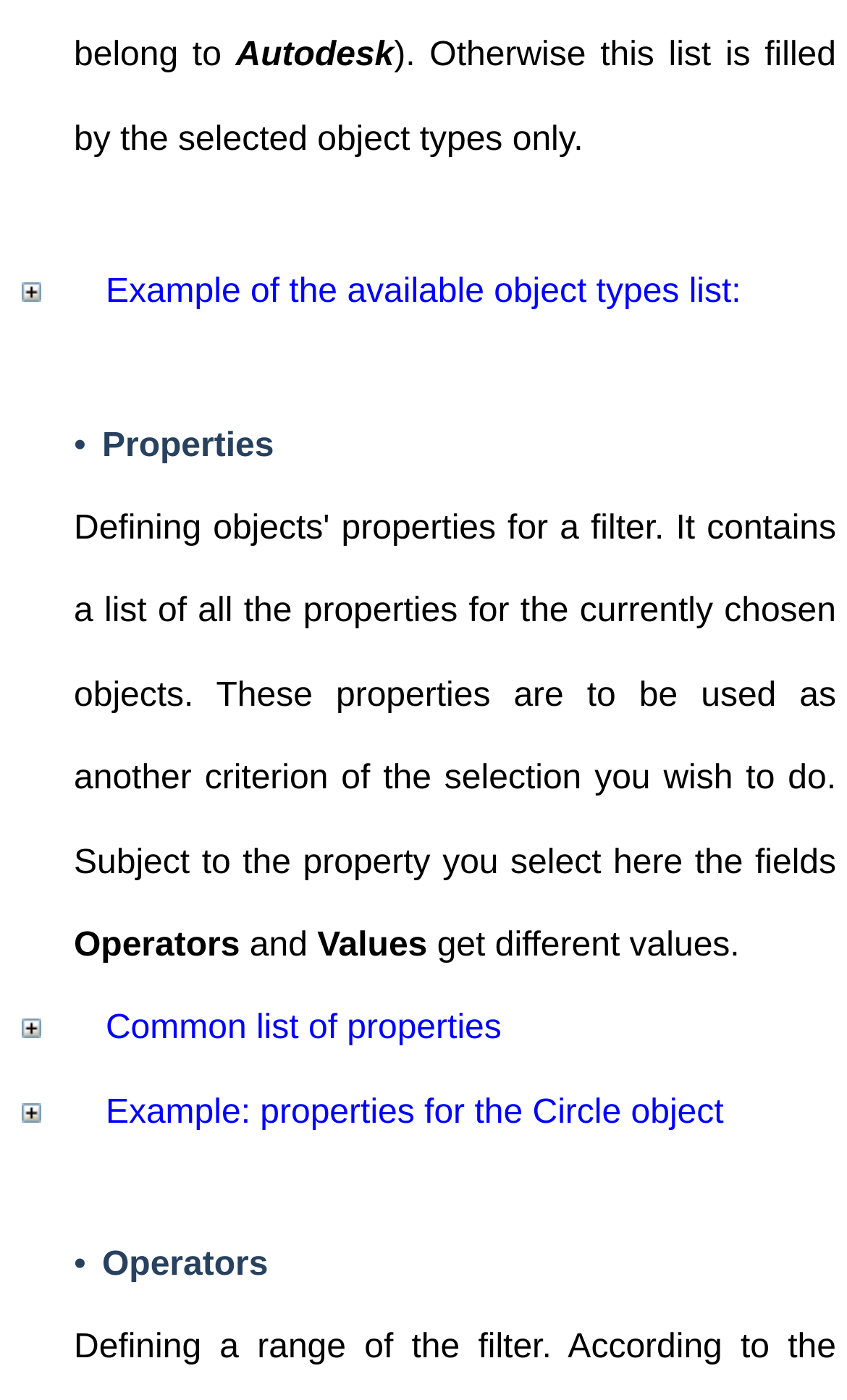What is the company name displayed on the webpage?
Please answer the question with a detailed and comprehensive explanation.

The company name 'Autodesk' is displayed on the webpage, which can be found at the top of the page, indicating that the webpage is related to Autodesk.